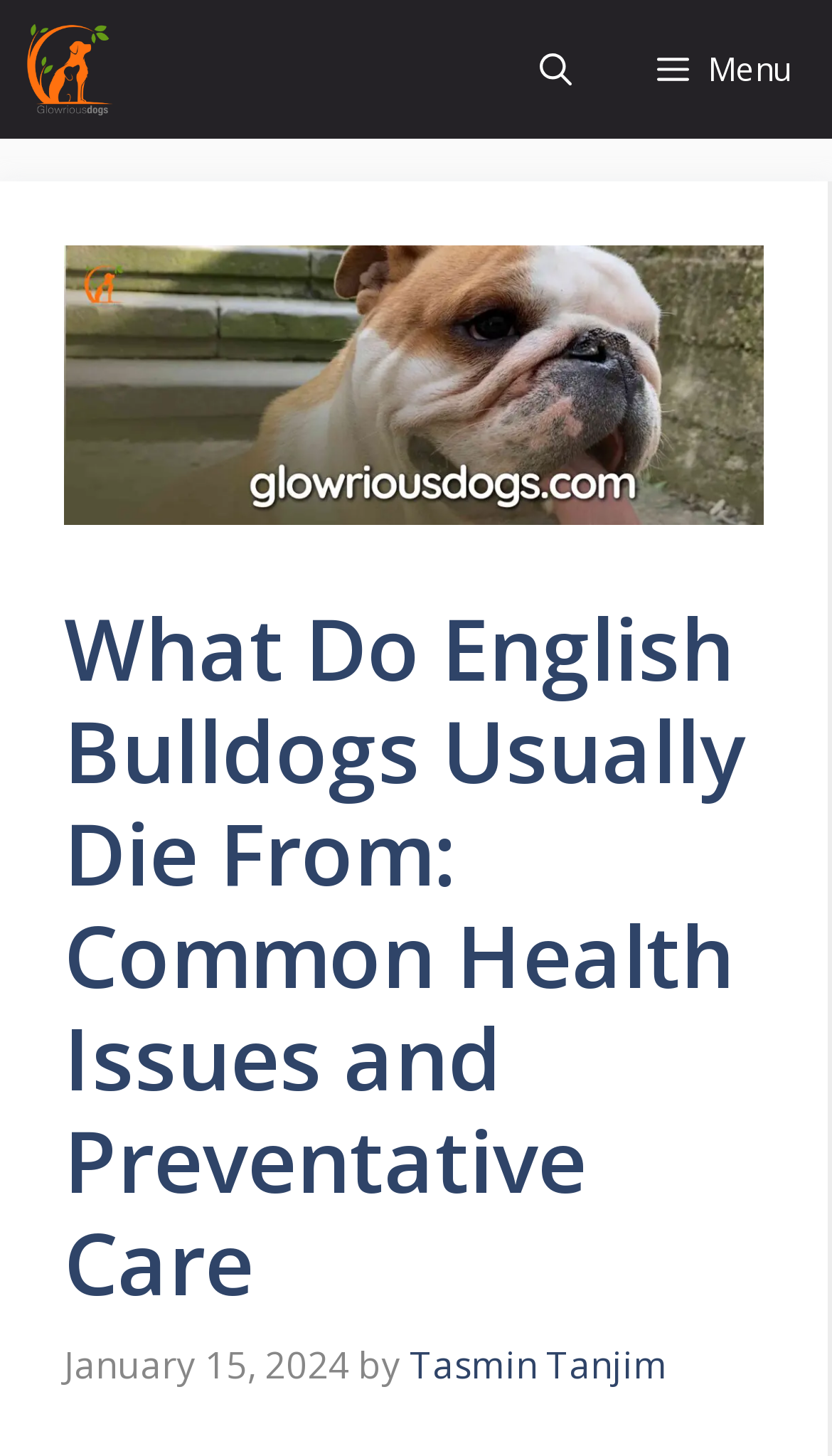Create a detailed narrative describing the layout and content of the webpage.

The webpage is about the common health issues that English Bulldogs face and how to prevent them. At the top of the page, there is a navigation menu labeled "Primary" that spans the entire width of the page. Within this menu, there is a link with the text "Where there are dogs, there's pure love." accompanied by an image of the same name, located at the top-left corner of the page. Next to this link, there is a "Menu" button and an "Open search" button, both aligned to the top-right corner of the page.

Below the navigation menu, there is a large image that takes up most of the page's width, with a header section on top of it. The header section contains the title "What Do English Bulldogs Usually Die From: Common Health Issues and Preventative Care" in a large font, followed by the date "January 15, 2024" and the author's name "Tasmin Tanjim" in a smaller font. The title and the author's information are centered above the image.